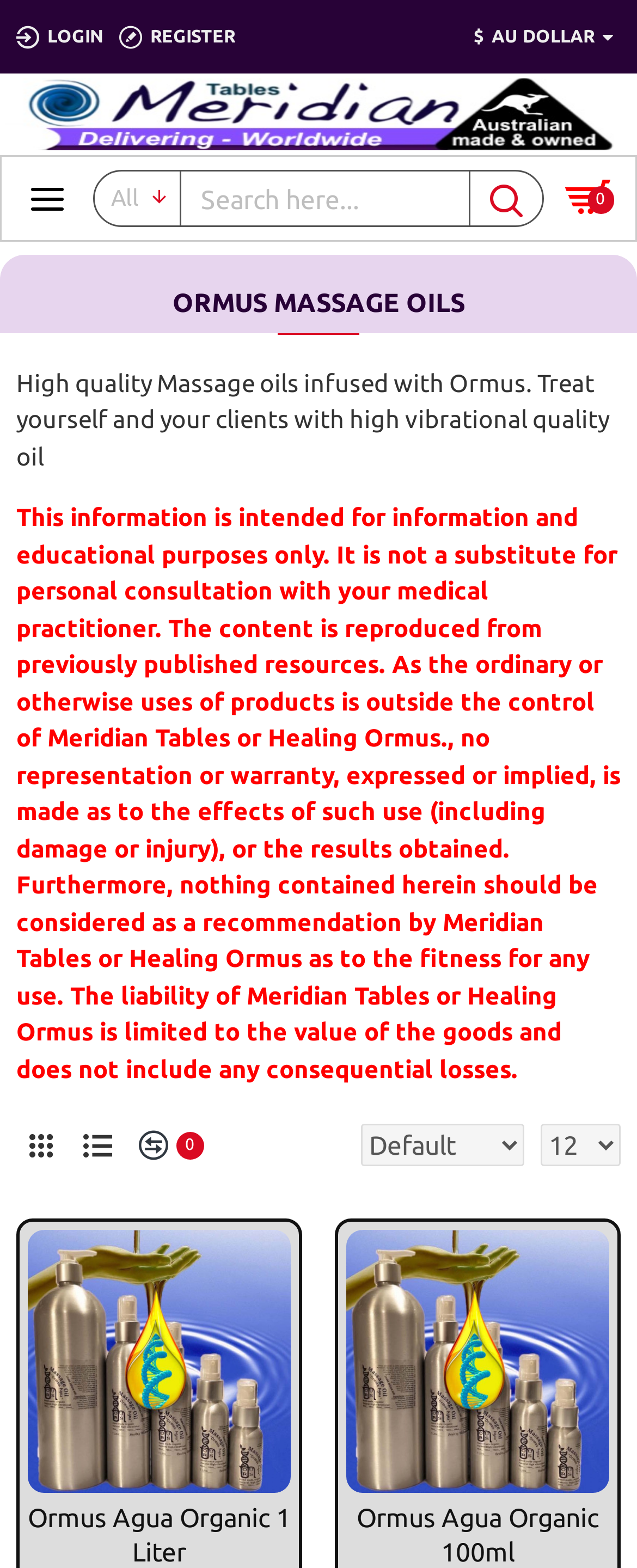Determine the bounding box coordinates of the region to click in order to accomplish the following instruction: "login to the website". Provide the coordinates as four float numbers between 0 and 1, specifically [left, top, right, bottom].

[0.013, 0.0, 0.174, 0.047]